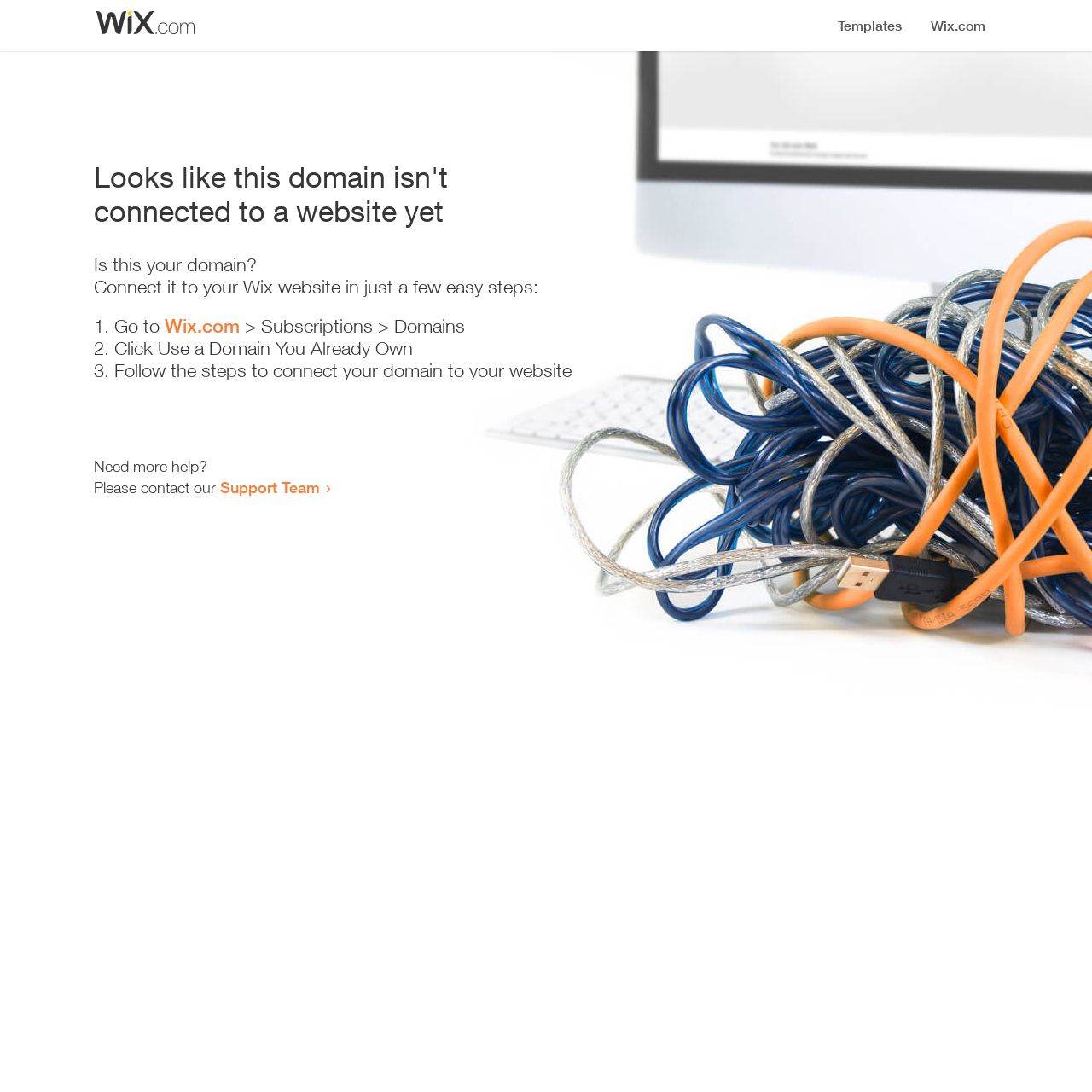Provide the bounding box coordinates of the HTML element this sentence describes: "Support Team". The bounding box coordinates consist of four float numbers between 0 and 1, i.e., [left, top, right, bottom].

[0.202, 0.438, 0.293, 0.455]